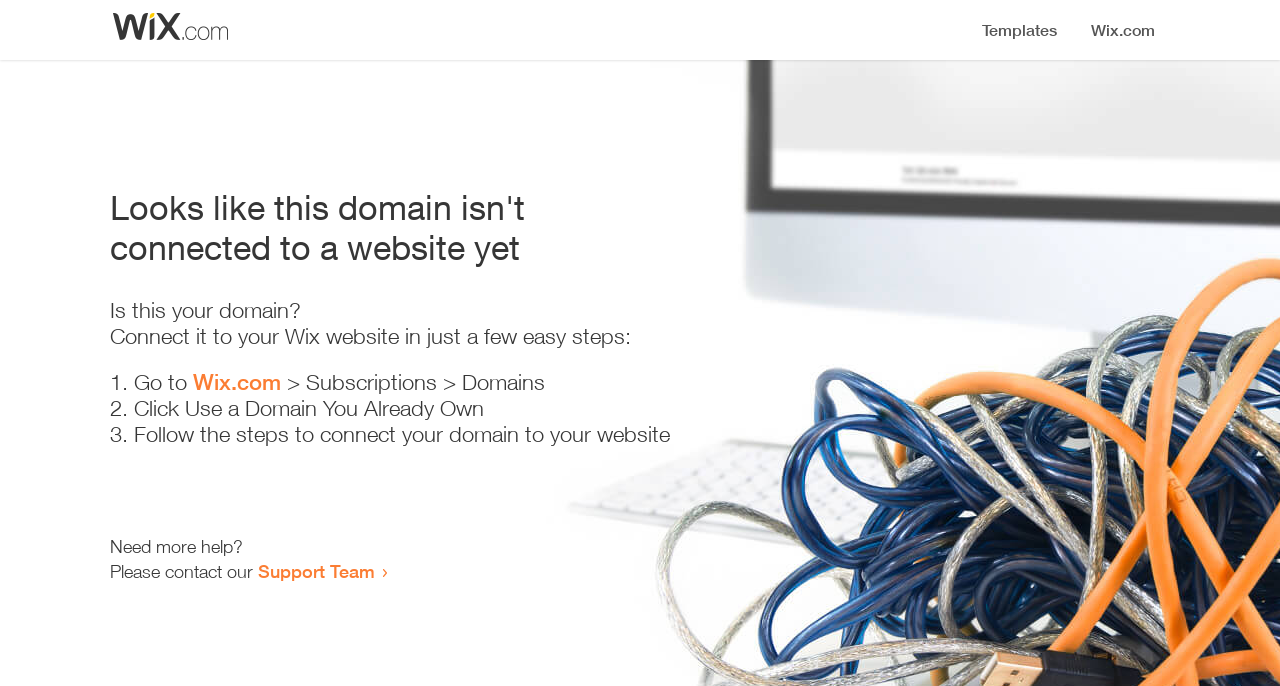Utilize the details in the image to give a detailed response to the question: What is the position of the image?

Based on the bounding box coordinates [0.086, 0.015, 0.18, 0.063] of the image, it is located at the top left of the webpage.